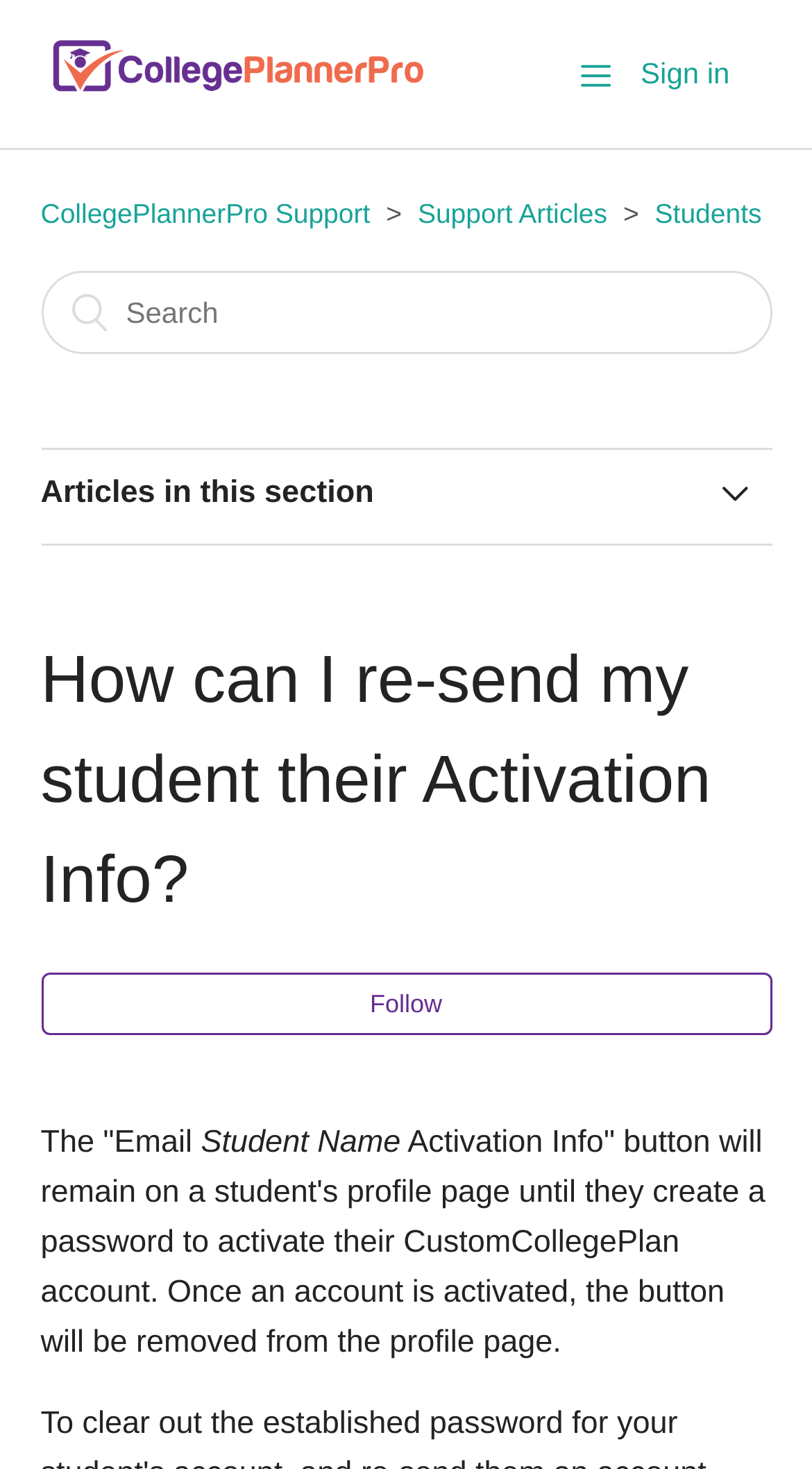Find the bounding box coordinates for the element described here: "Ideas for Multi-Student To-Do's".

[0.05, 0.766, 0.95, 0.827]